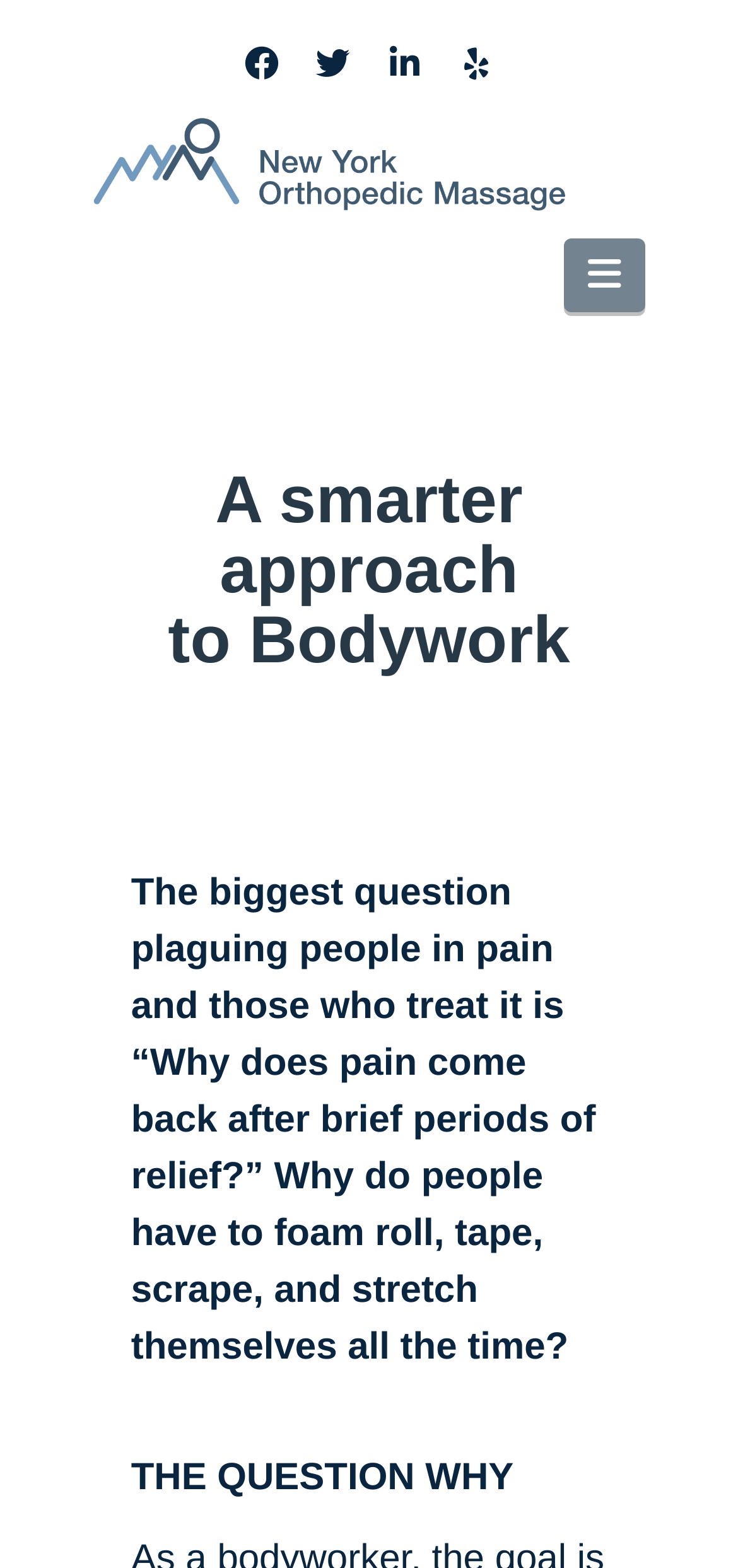Illustrate the webpage's structure and main components comprehensively.

The webpage is about New York Orthopedic Massage, with a focus on bodywork. At the top left corner, there are four social media links: Facebook, Twitter, LinkedIn, and Foursquare. Next to these links, there is a larger link to New York Orthopedic Massage, accompanied by an image with the same name. 

Below these links, there is a navigation button that, when expanded, reveals a section with a heading that reads "A smarter approach to Bodywork". This section contains a paragraph of text that discusses the question of why pain returns after brief periods of relief, and the various methods people use to alleviate it, such as foam rolling, taping, scraping, and stretching. 

Further down, there is a heading that reads "THE QUESTION WHY". At the very bottom right corner of the page, there is a "Back to Top" link.